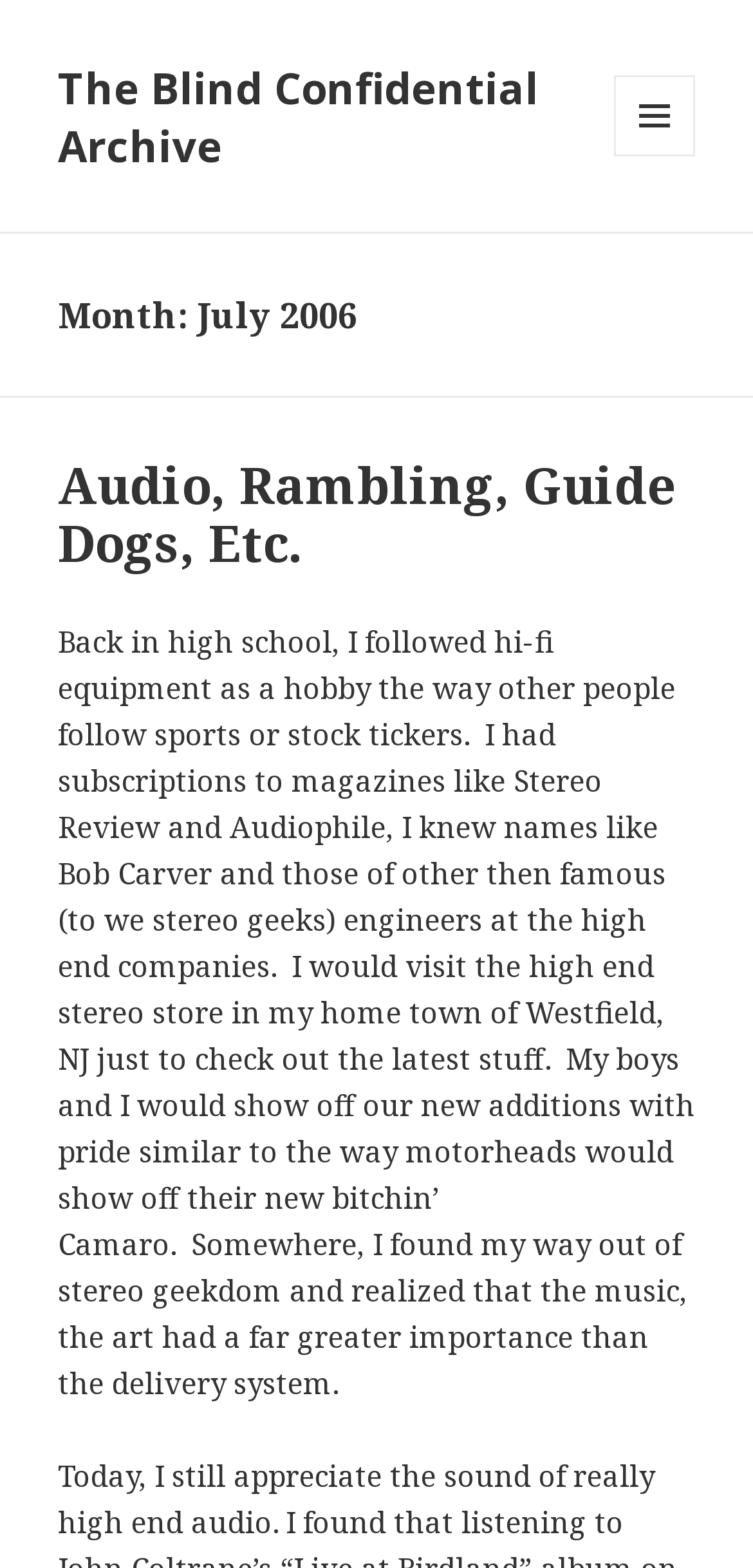How many paragraphs are in the main article?
Please provide a single word or phrase based on the screenshot.

1